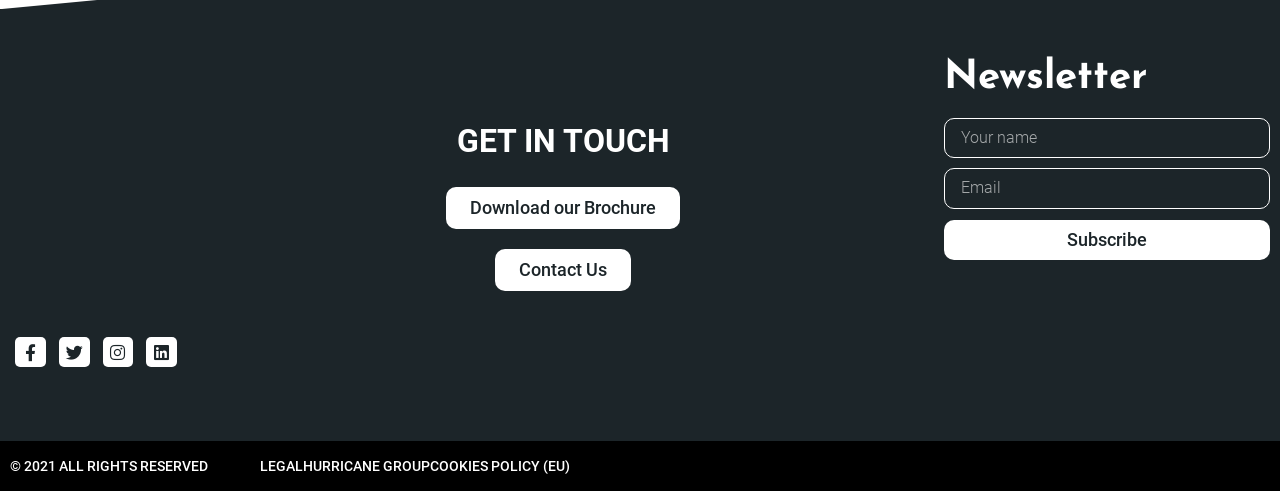Determine the bounding box for the HTML element described here: "parent_node: Email name="form_fields[email]" placeholder="Email"". The coordinates should be given as [left, top, right, bottom] with each number being a float between 0 and 1.

[0.738, 0.343, 0.992, 0.425]